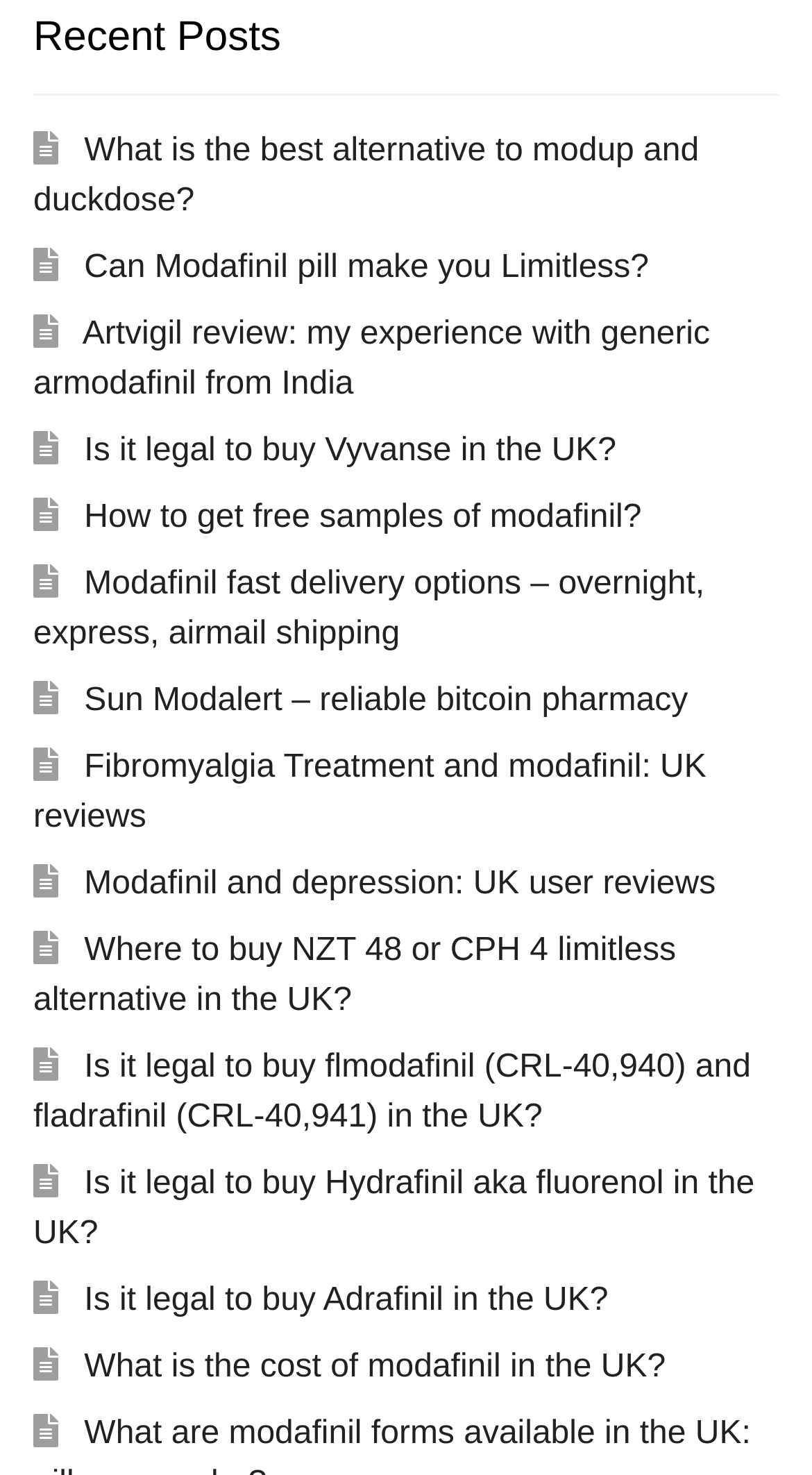Please reply with a single word or brief phrase to the question: 
How many links are there under 'Recent Posts'?

12